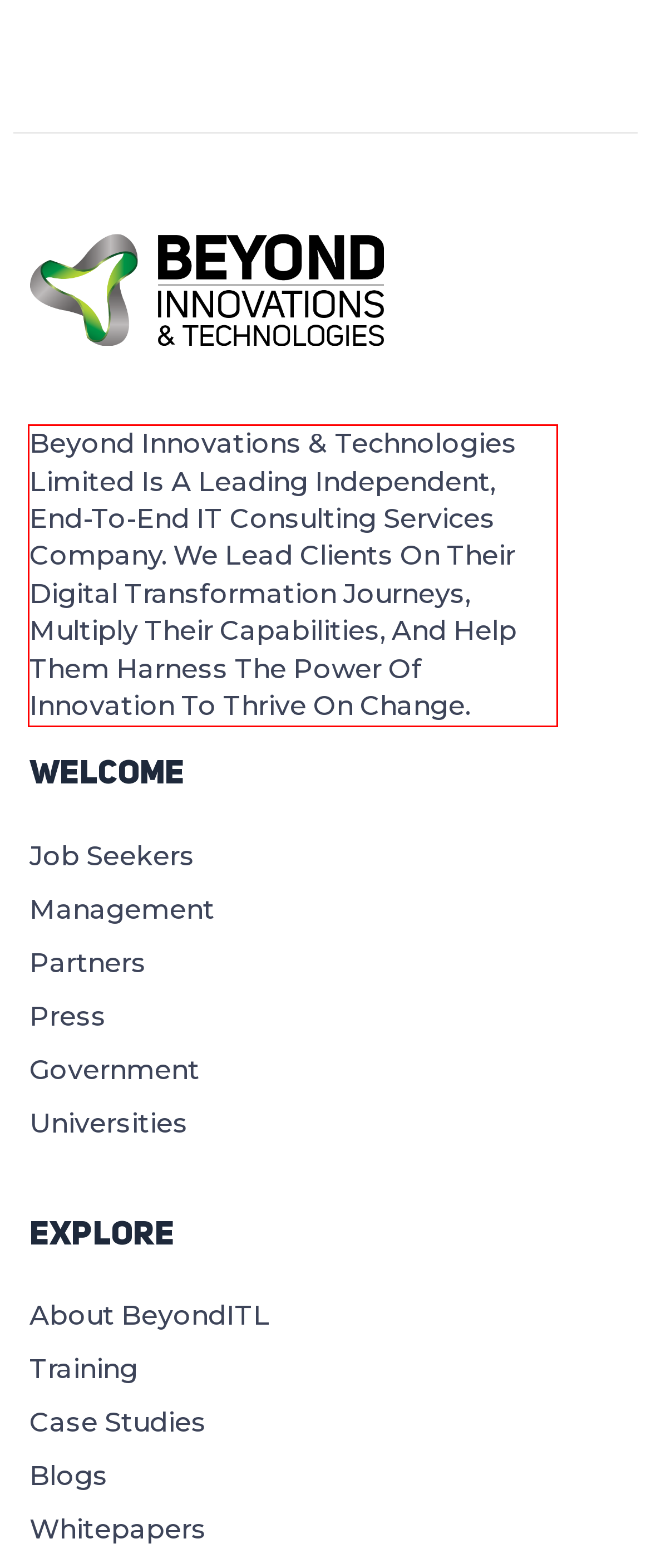Using the provided screenshot, read and generate the text content within the red-bordered area.

Beyond Innovations & Technologies Limited Is A Leading Independent, End-To-End IT Consulting Services Company. We Lead Clients On Their Digital Transformation Journeys, Multiply Their Capabilities, And Help Them Harness The Power Of Innovation To Thrive On Change.